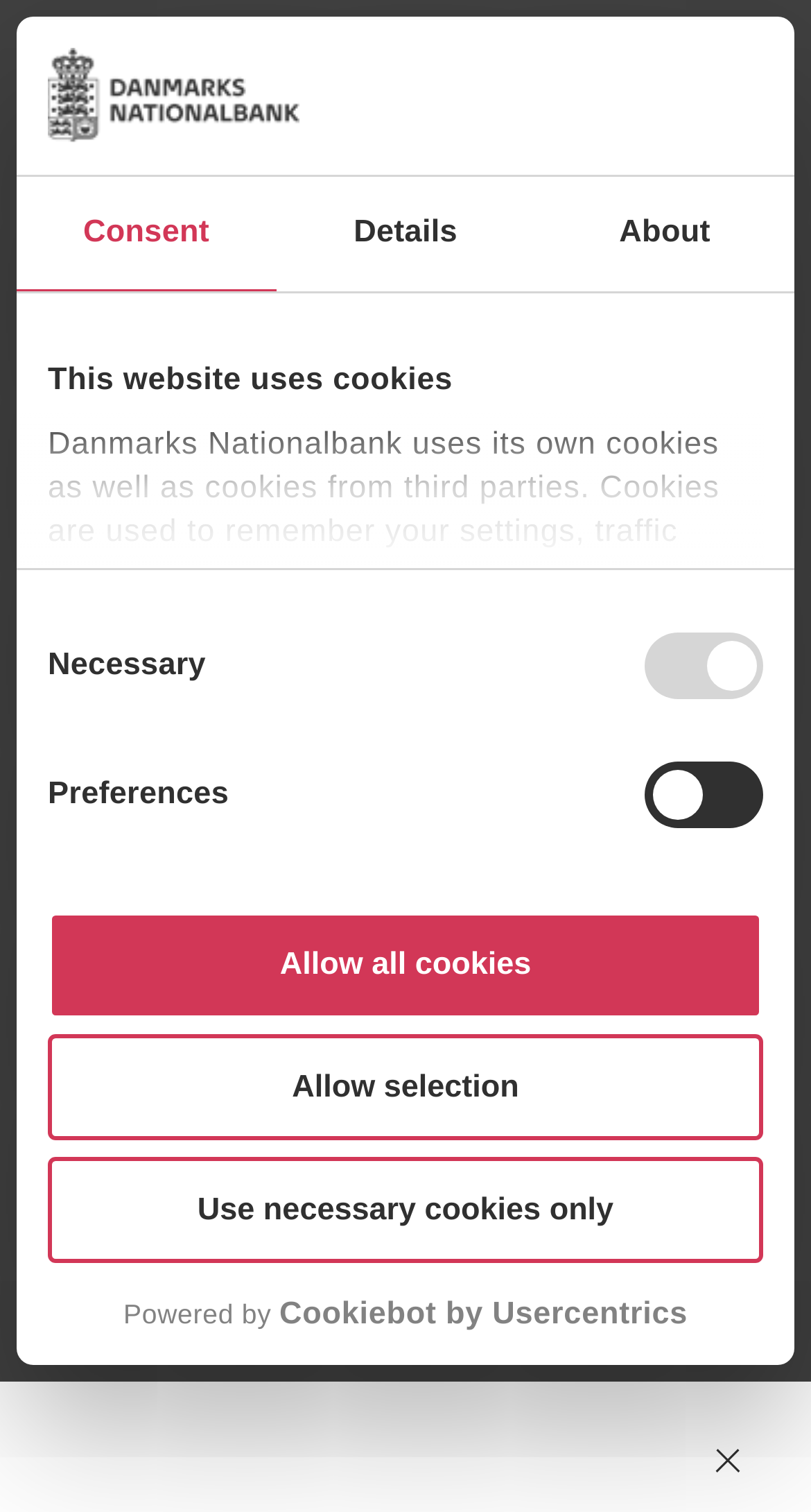What is the date of the publication? Look at the image and give a one-word or short phrase answer.

08 August 2011